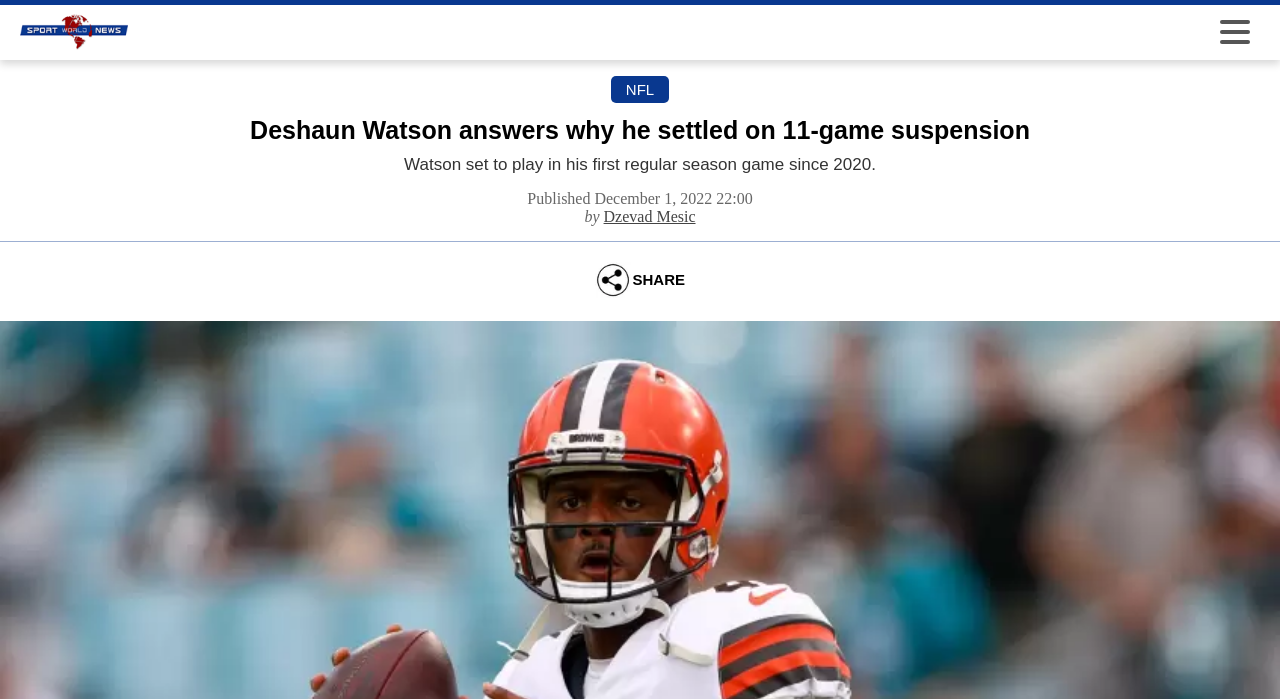Determine the bounding box coordinates for the HTML element described here: "NFL".

[0.489, 0.116, 0.511, 0.14]